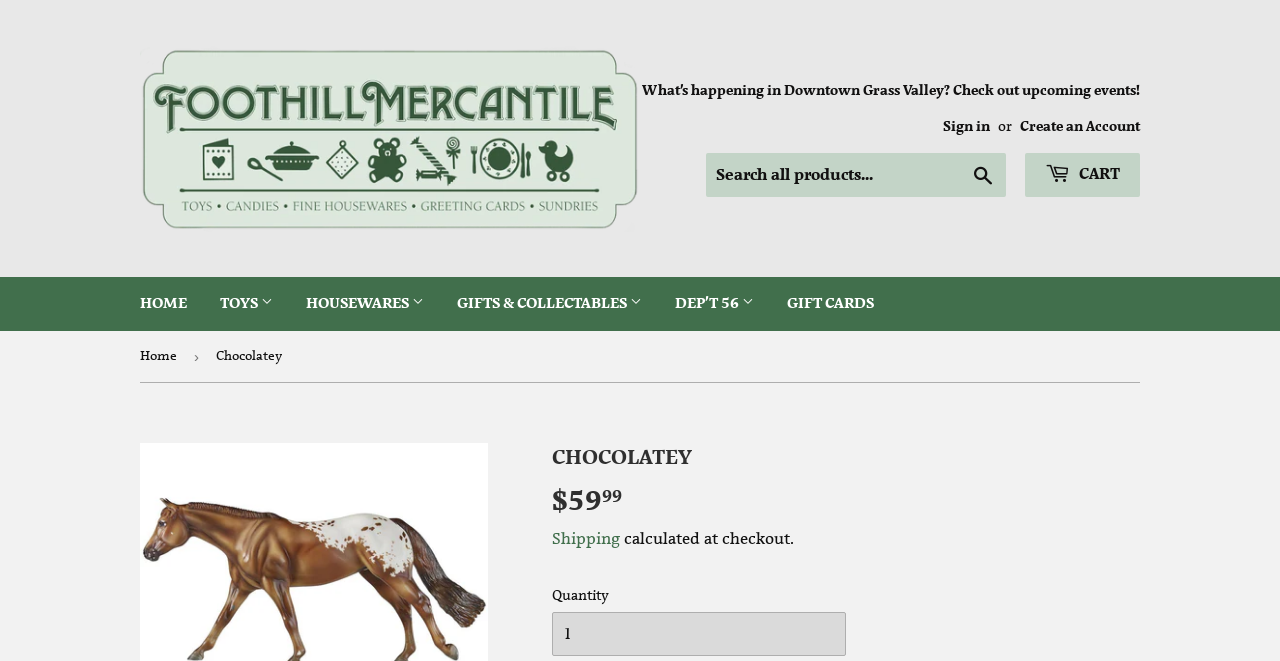Please determine the bounding box coordinates of the clickable area required to carry out the following instruction: "Go to HOME page". The coordinates must be four float numbers between 0 and 1, represented as [left, top, right, bottom].

[0.098, 0.419, 0.158, 0.501]